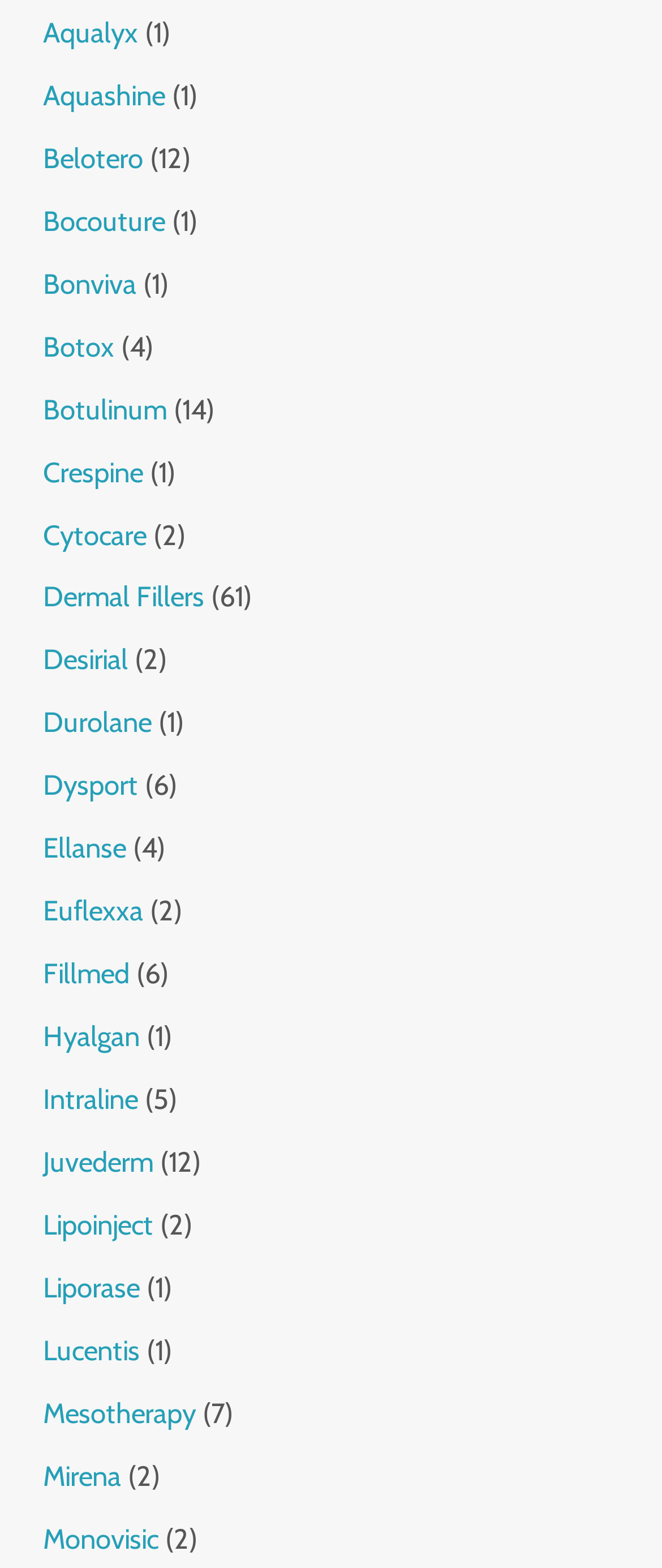Can you find the bounding box coordinates of the area I should click to execute the following instruction: "Contact customer service"?

None